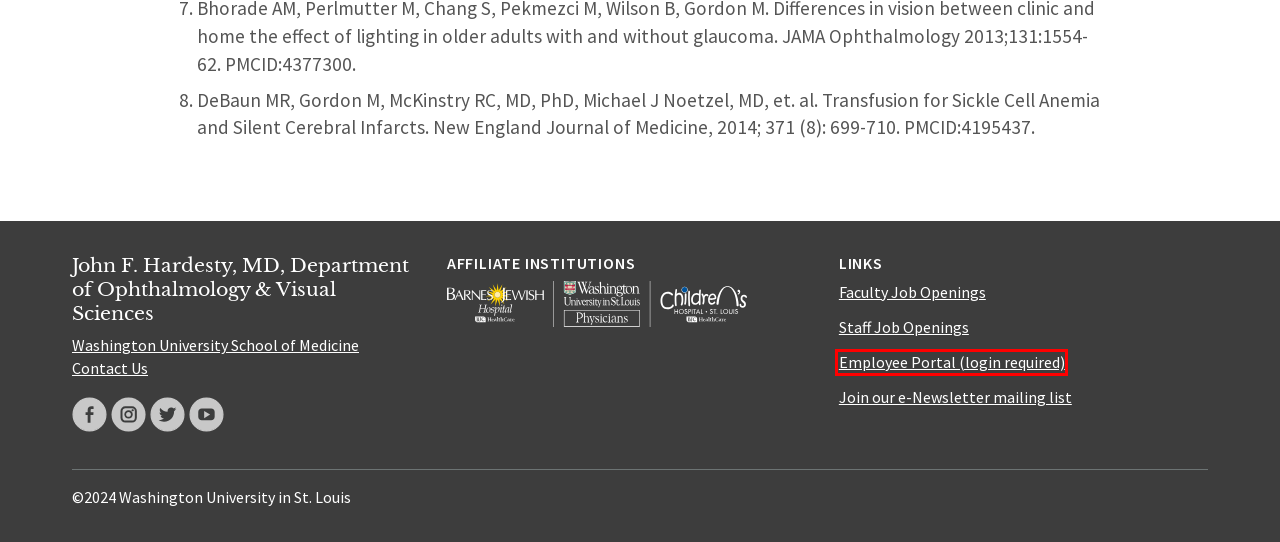You’re provided with a screenshot of a webpage that has a red bounding box around an element. Choose the best matching webpage description for the new page after clicking the element in the red box. The options are:
A. Education | Ophthalmology & Visual Sciences
B. WashU Jobs - WashU Jobs
C. Redirecting
D. Washington University School of Medicine in St. Louis
E. Washington University in Saint Louis - Faculty Opportunities
F. Contact Us | Ophthalmology & Visual Sciences
G. Sign up
H. Patient Care | Ophthalmology & Visual Sciences

C